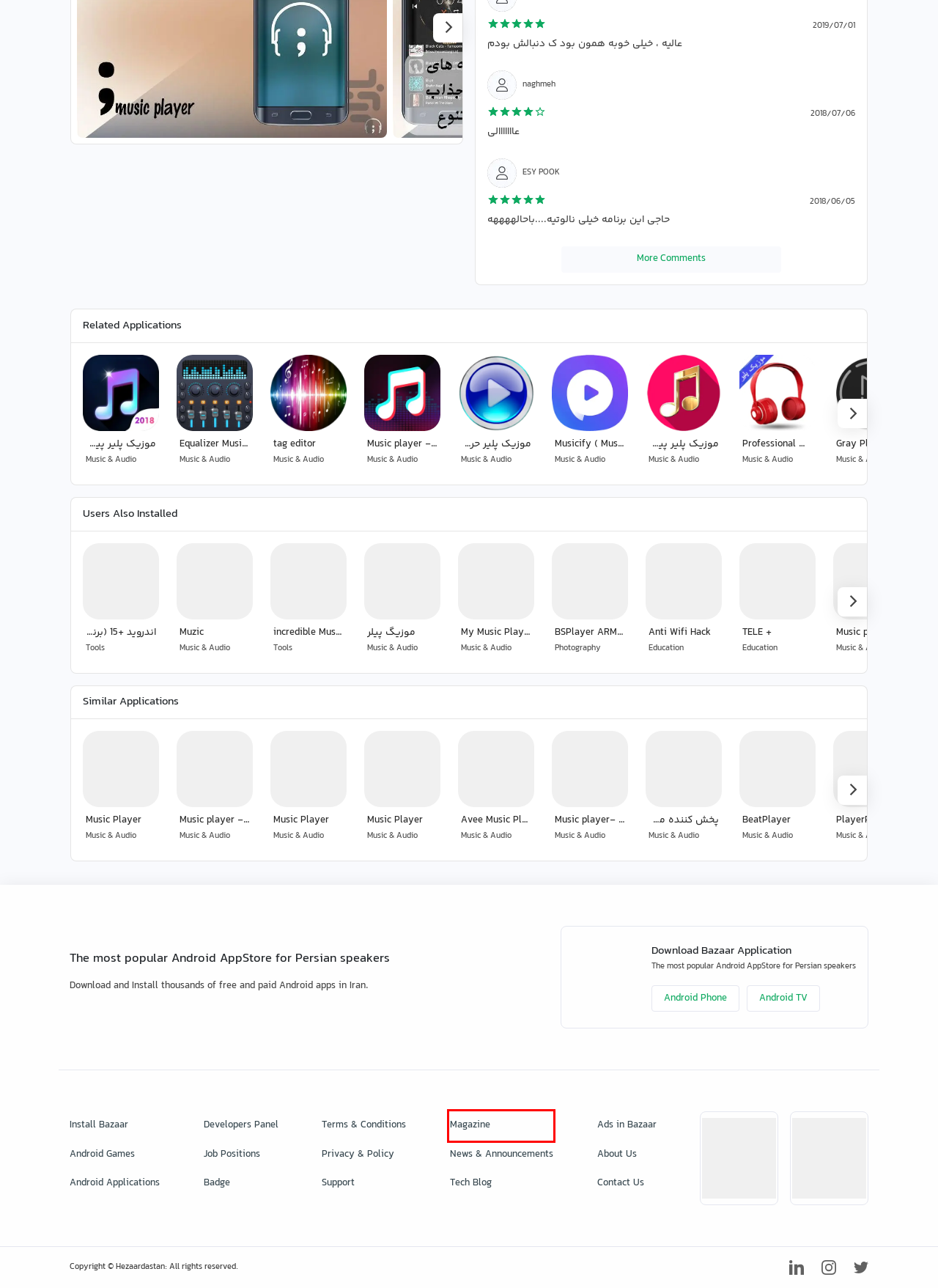Given a screenshot of a webpage with a red bounding box, please pick the webpage description that best fits the new webpage after clicking the element inside the bounding box. Here are the candidates:
A. بازار
B. پشتیبانی بازار
C. موقعیت‌های شغلی کافه‌بازار
D. Home Page | Bazaar Developers
E. کافه بازار
F. برنامه موزیک پلیر سمیکالن - دانلود | بازار
G. مجله بازار؛ دنیای بازی و برنامه‌های اندرویدی
H. صفحه اصلی - تبلیغات بازار

G